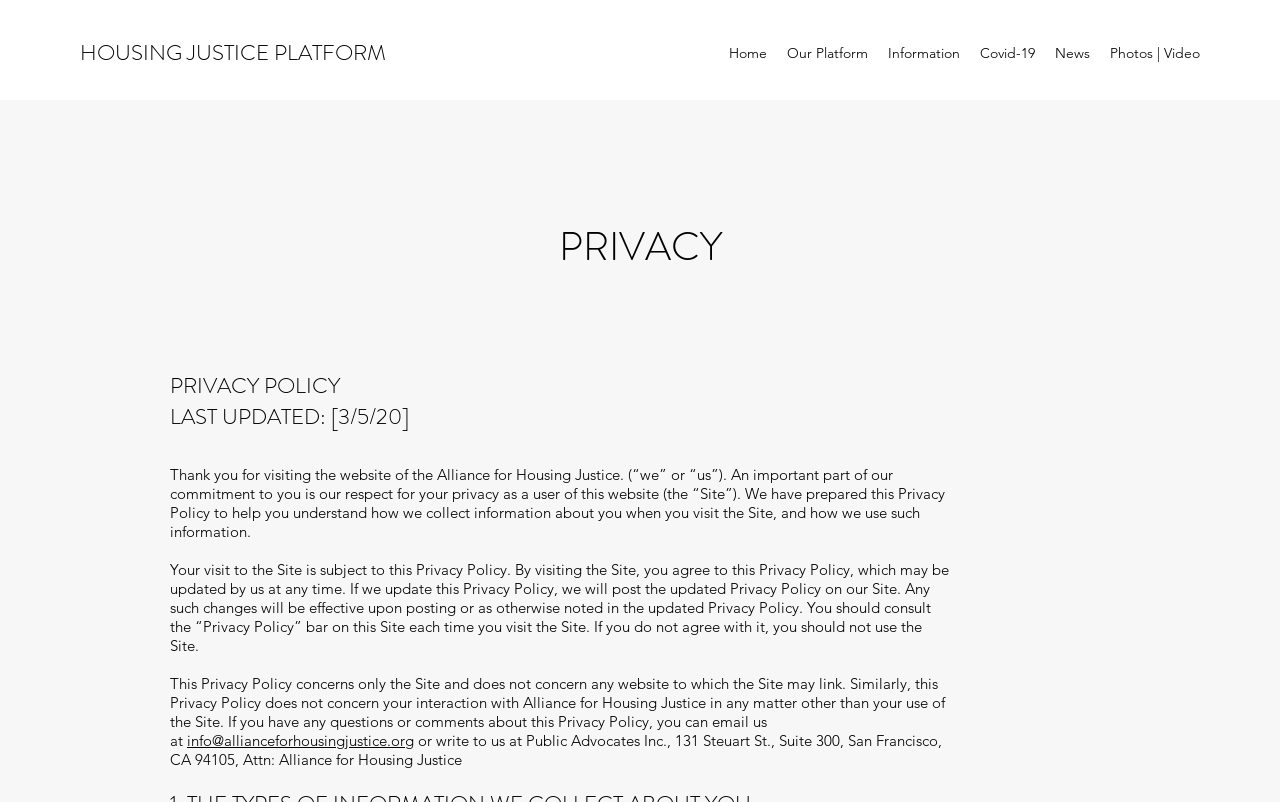Highlight the bounding box coordinates of the element that should be clicked to carry out the following instruction: "Read about Covid-19". The coordinates must be given as four float numbers ranging from 0 to 1, i.e., [left, top, right, bottom].

[0.758, 0.047, 0.816, 0.085]